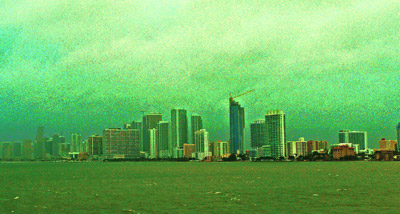Provide an in-depth description of the image you see.

The image captures a city skyline under a moody, overcast sky, showcasing a mix of modern architecture that includes a series of tall buildings, luxury condominiums, and hotel skyscrapers. The structures appear as fragmented silhouettes against the backdrop of a heavy, gray atmosphere, with some showing signs of construction, highlighted by the presence of cranes. The water in the foreground reflects the muted tones of the sky, creating a sense of depth and continuity between the urban landscape and the natural environment. The overall ambiance evokes a feeling of unease, perhaps suggesting themes of decay and transformation as the urban landscape rises like corroded stalagmites from the expansive plain, adding to the impression of a city caught in a moment of transition.